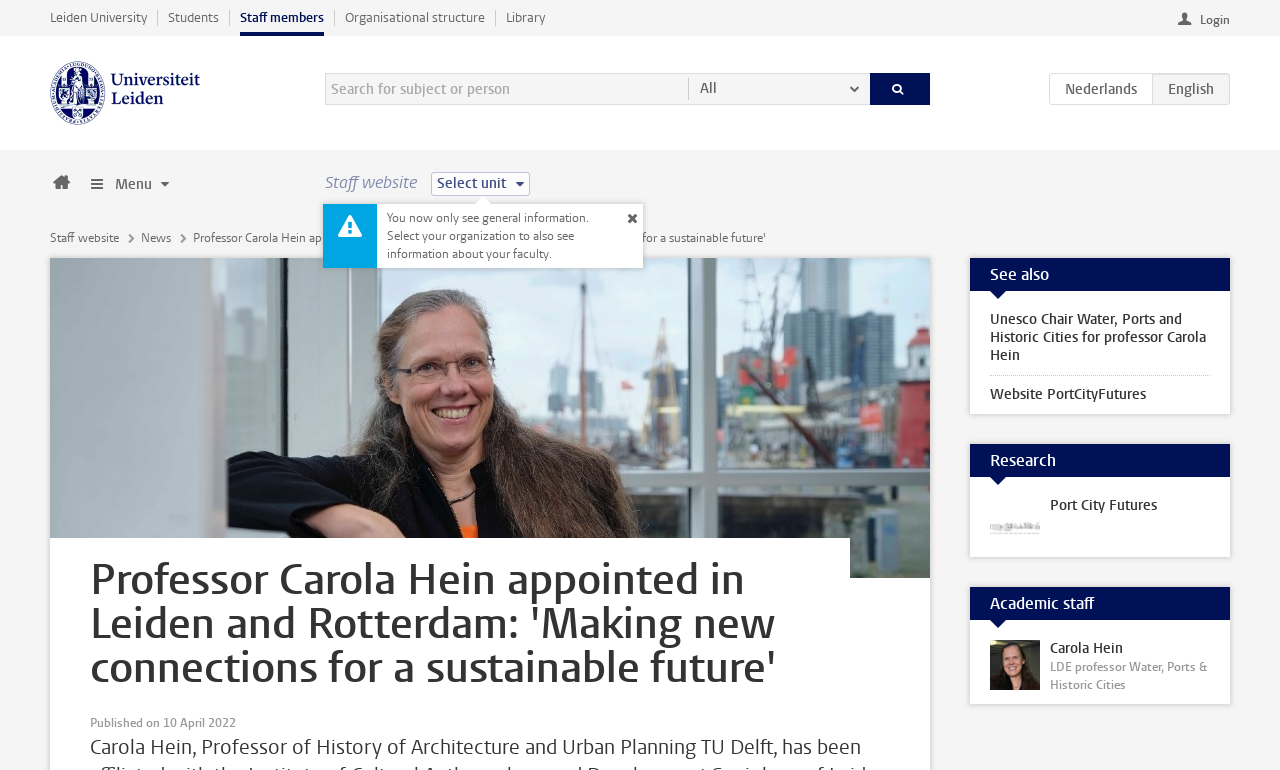Offer a thorough description of the webpage.

The webpage is about Professor Carola Hein's appointment in Leiden and Rotterdam, with a focus on making new connections for a sustainable future. At the top left, there is a logo of Leiden University, accompanied by a set of links to different university pages, including the main university page, students, staff members, organisational structure, and library. 

Below the logo, there is a search bar with a button to search for subjects or people. On the right side of the search bar, there are two buttons, one for logging in and another with a menu icon. 

The main content of the page is divided into two sections. On the left, there is a section with a heading that announces Professor Carola Hein's appointment, accompanied by a figure and a publication date of April 10, 2022. 

On the right side, there is a complementary section with three headings: "See also", "Research", and "Academic staff". Under each heading, there are links to related pages, including a Unesco Chair webpage, a PortCityFutures website, and a page about Carola Hein as an LDE professor.